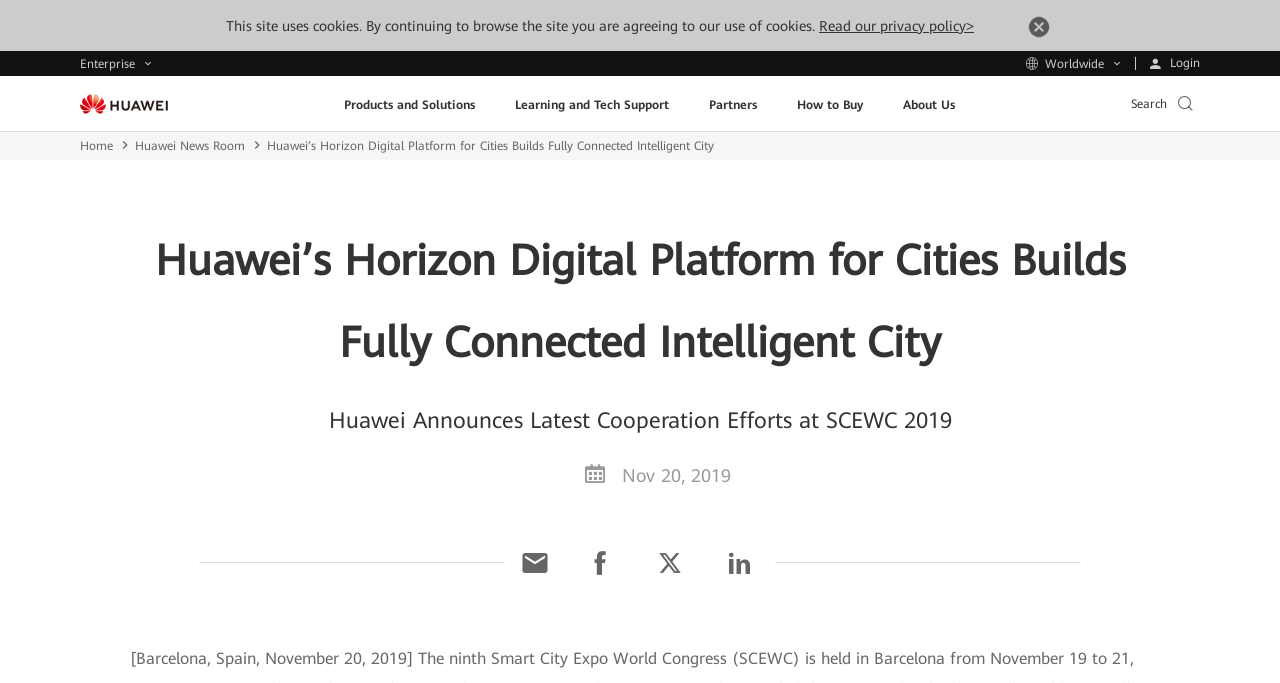Use the details in the image to answer the question thoroughly: 
How many links are present in the top navigation bar?

The top navigation bar contains links to 'Home', 'Huawei News Room', 'Products and Solutions', 'Learning and Tech Support', 'Partners', and 'How to Buy', which totals 6 links.